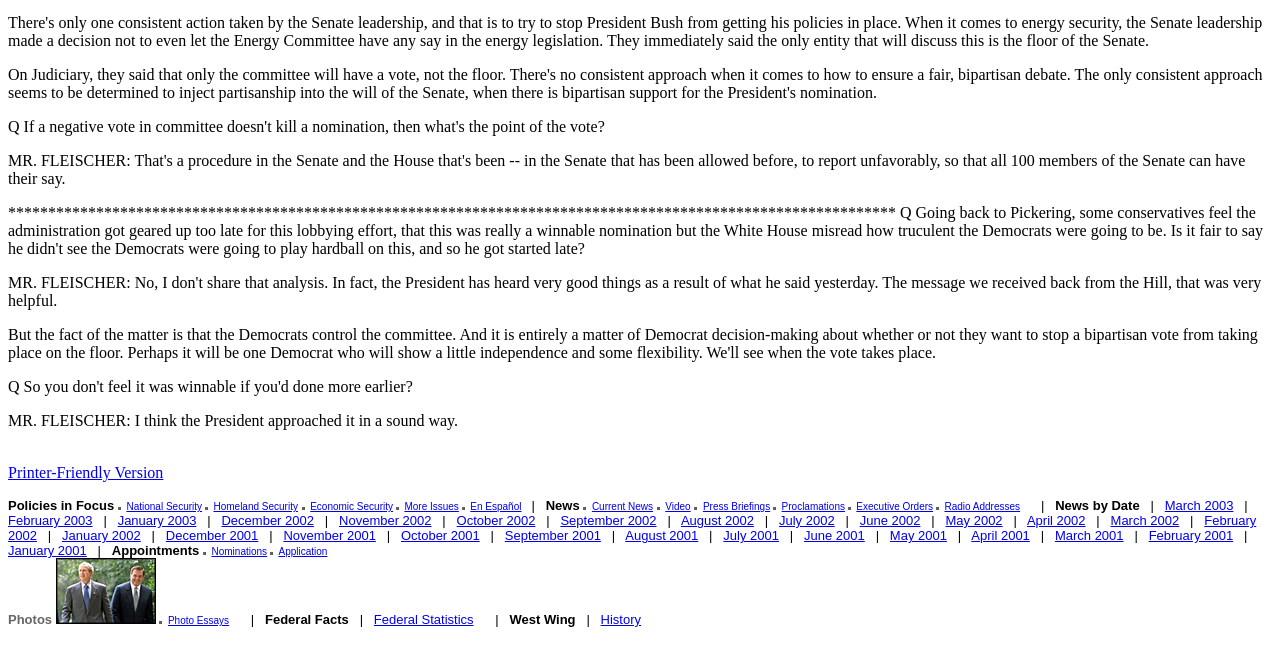Answer the question below in one word or phrase:
What is the description of the image on the webpage?

Photo of President Bush and Homeland Secretary Ridge.